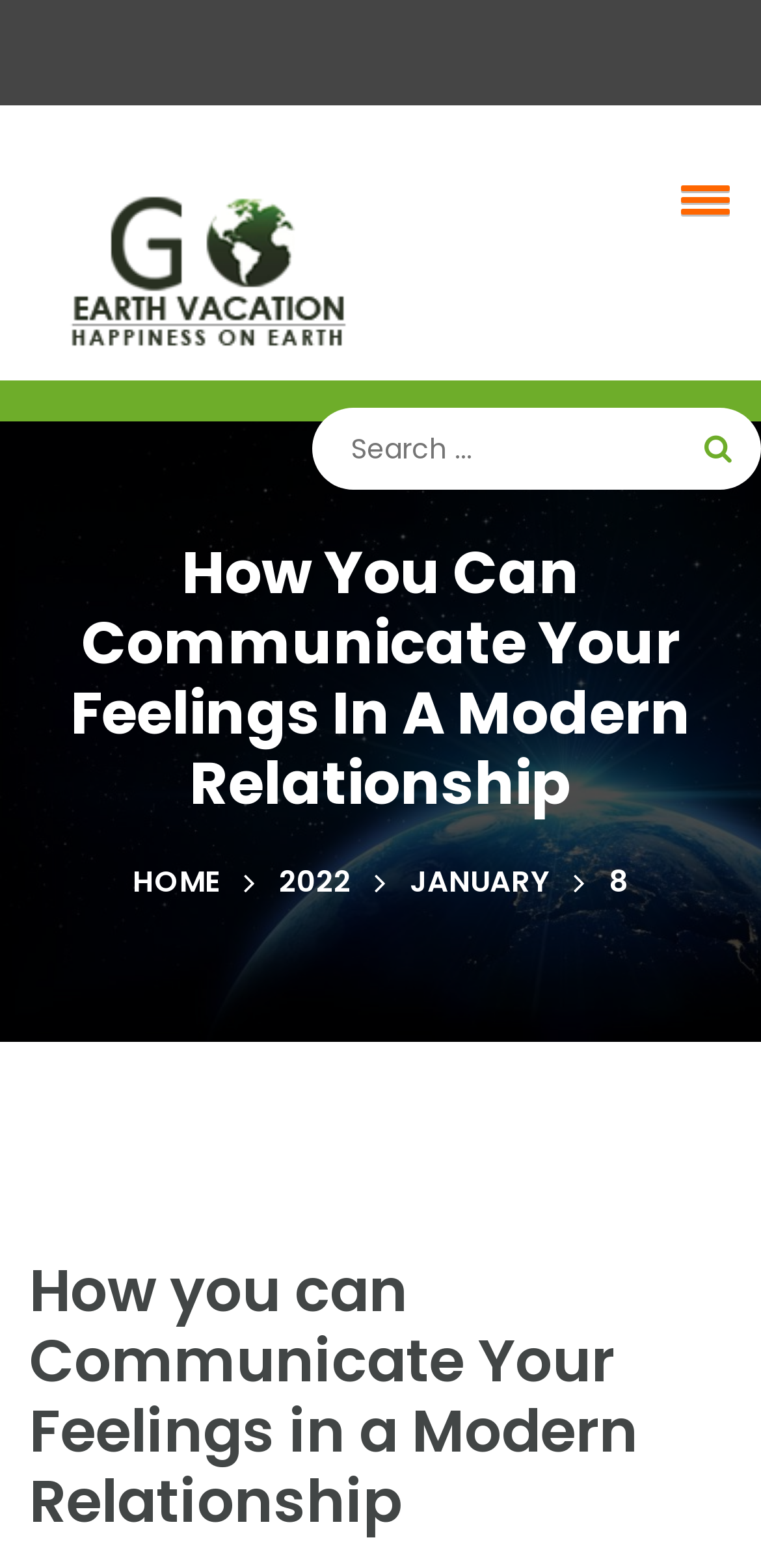Bounding box coordinates must be specified in the format (top-left x, top-left y, bottom-right x, bottom-right y). All values should be floating point numbers between 0 and 1. What are the bounding box coordinates of the UI element described as: 8

[0.8, 0.549, 0.826, 0.575]